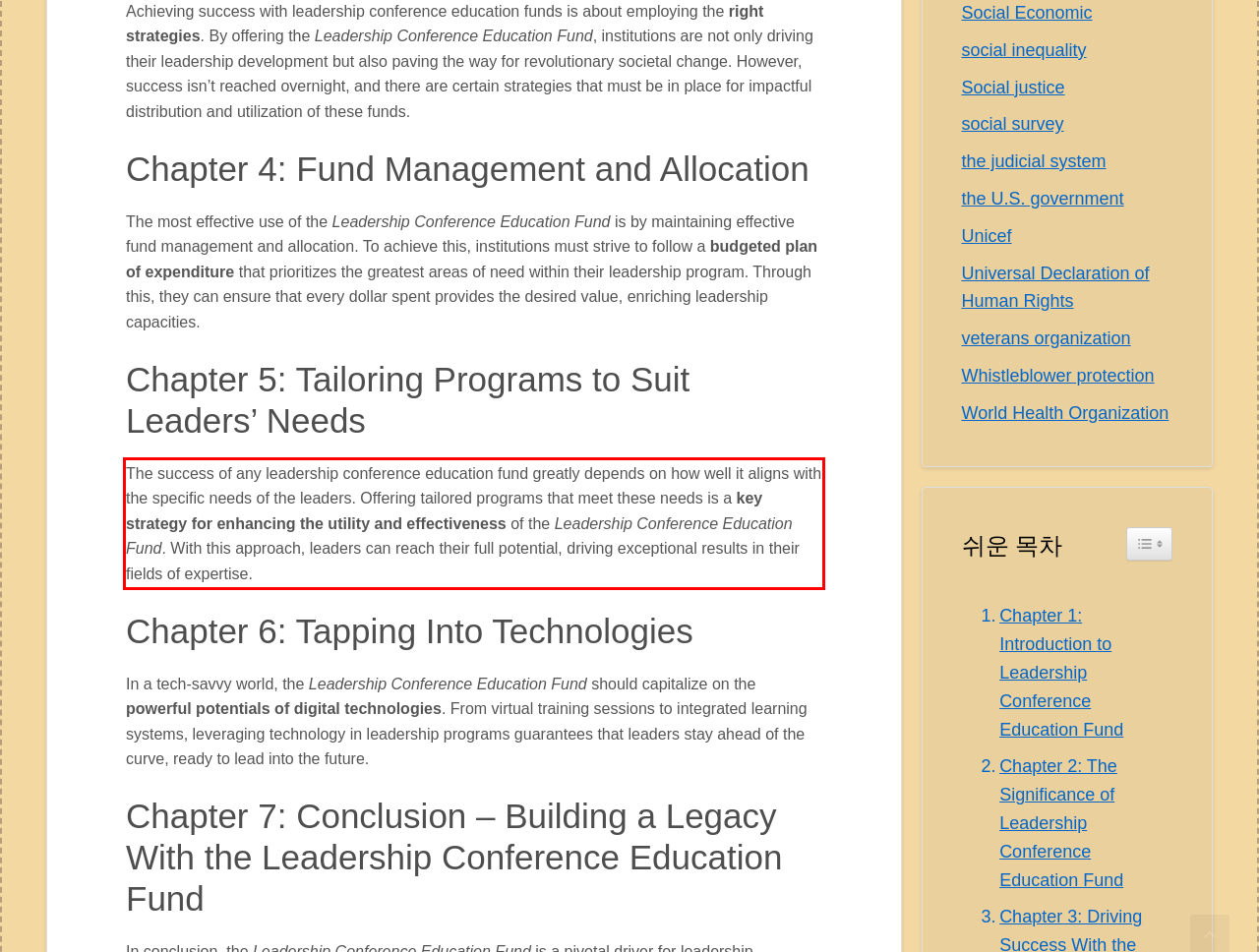Please extract the text content from the UI element enclosed by the red rectangle in the screenshot.

The success of any leadership conference education fund greatly depends on how well it aligns with the specific needs of the leaders. Offering tailored programs that meet these needs is a key strategy for enhancing the utility and effectiveness of the Leadership Conference Education Fund. With this approach, leaders can reach their full potential, driving exceptional results in their fields of expertise.